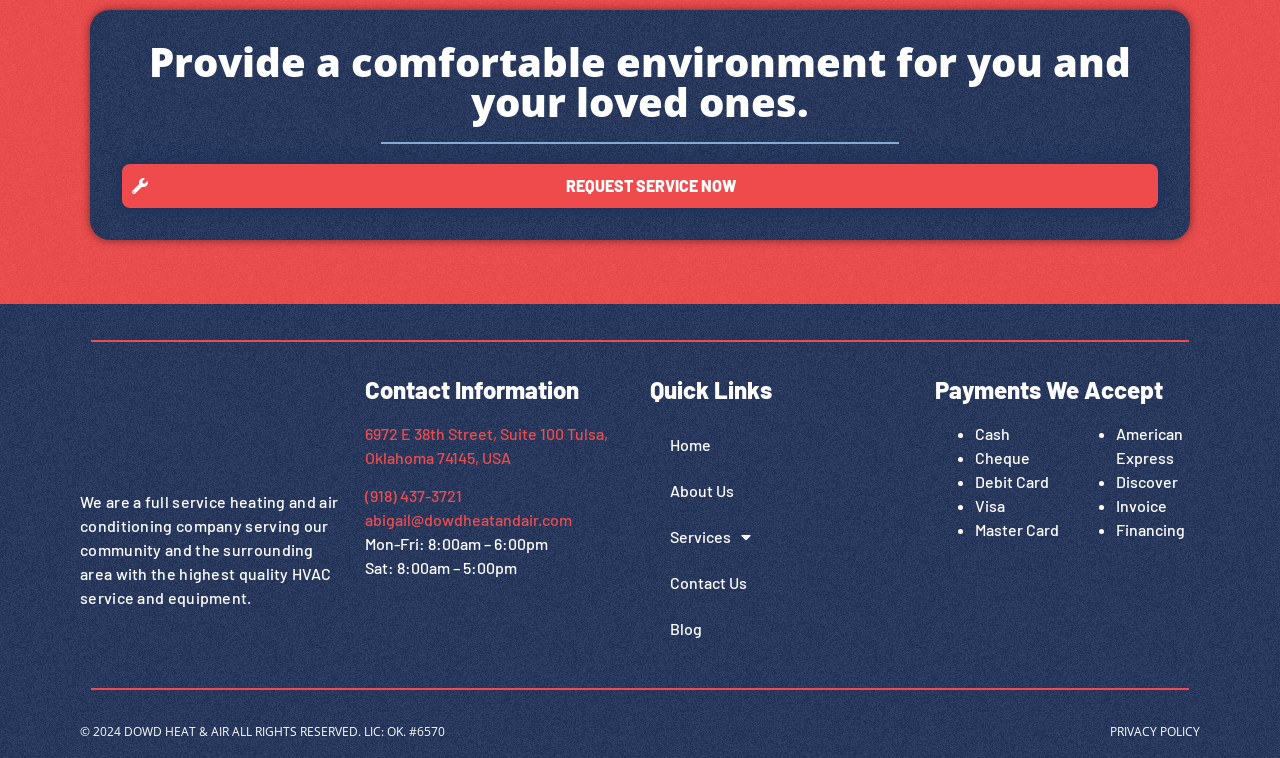Please specify the bounding box coordinates of the clickable section necessary to execute the following command: "Read the privacy policy".

[0.867, 0.954, 0.938, 0.976]